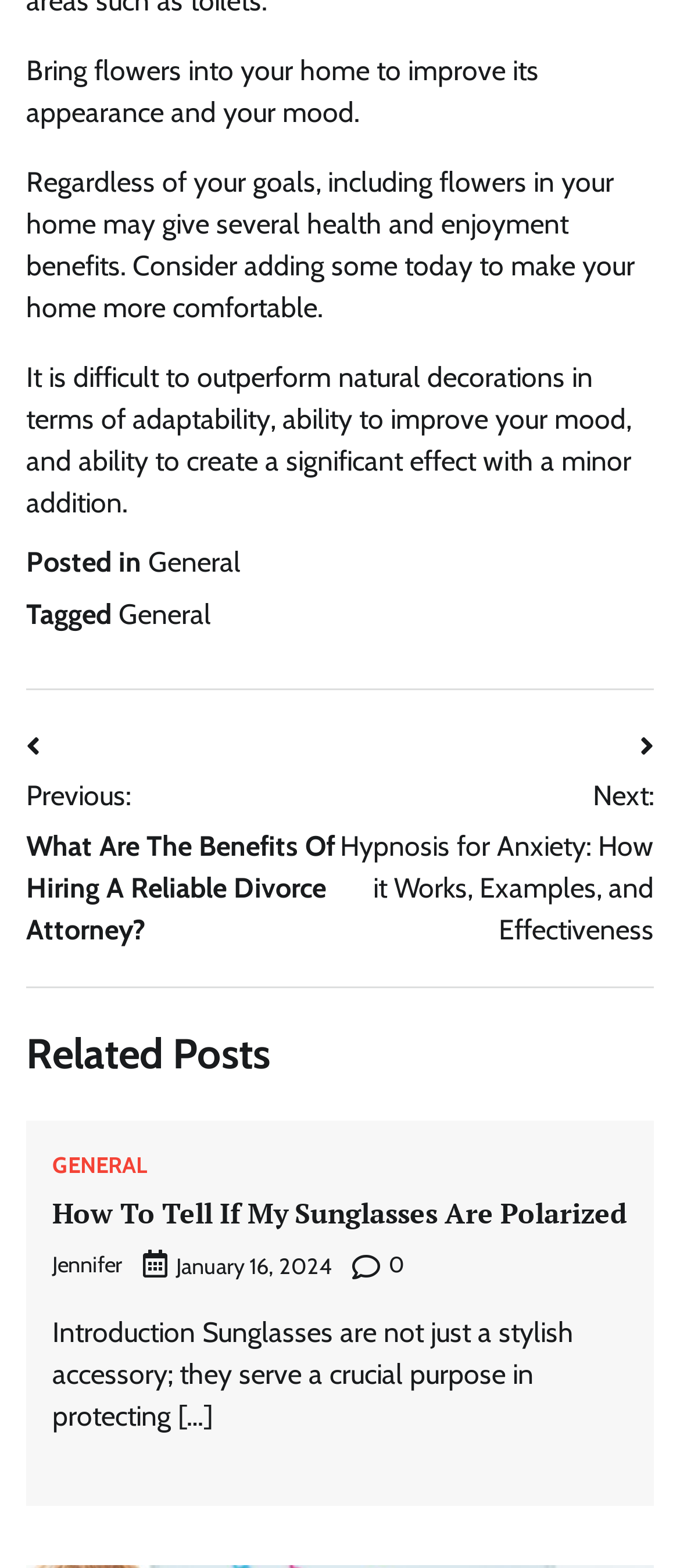What is the date of the related post?
Please give a detailed and thorough answer to the question, covering all relevant points.

The date of the related post can be found in the 'Related Posts' section, where the static text element shows the date 'January 16, 2024'.